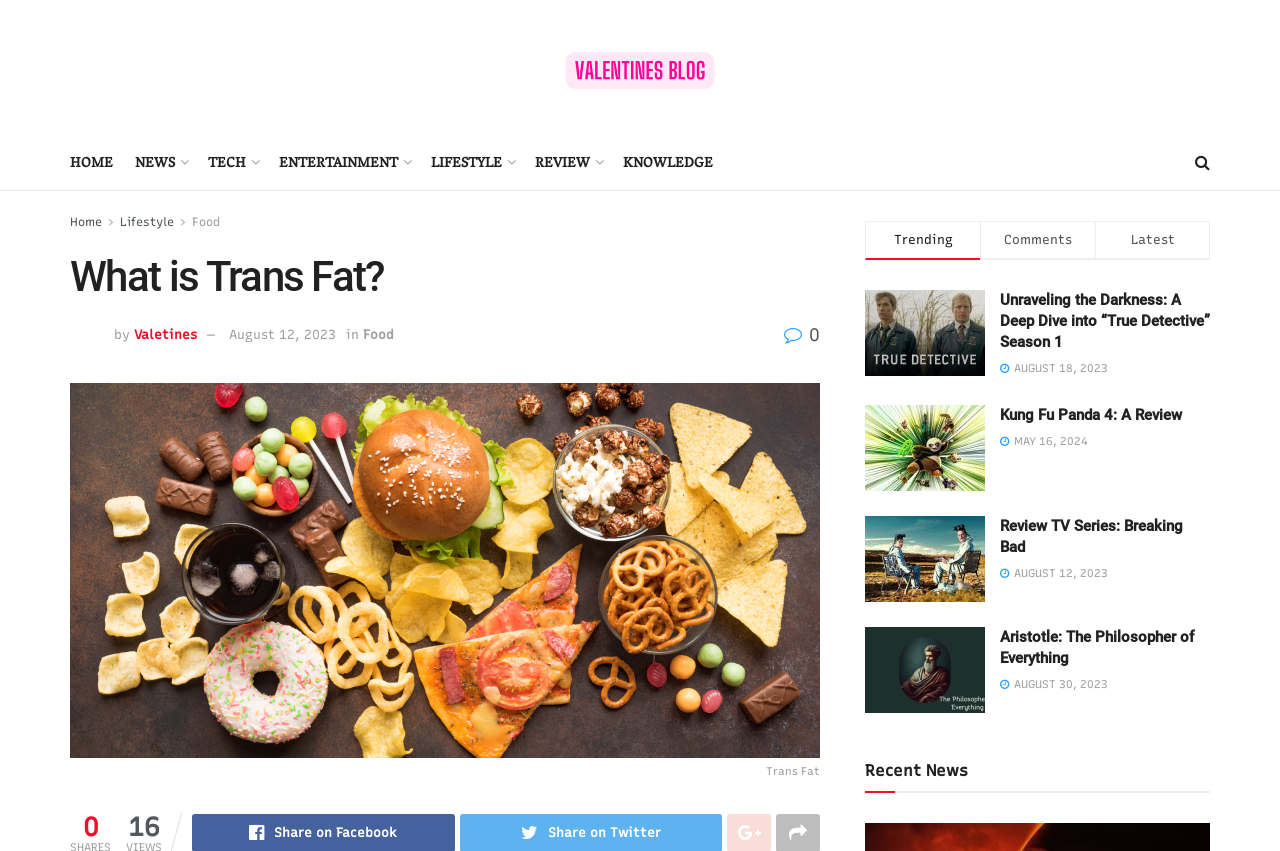Can you determine the bounding box coordinates of the area that needs to be clicked to fulfill the following instruction: "Visit the 'Food' category"?

[0.15, 0.253, 0.172, 0.269]